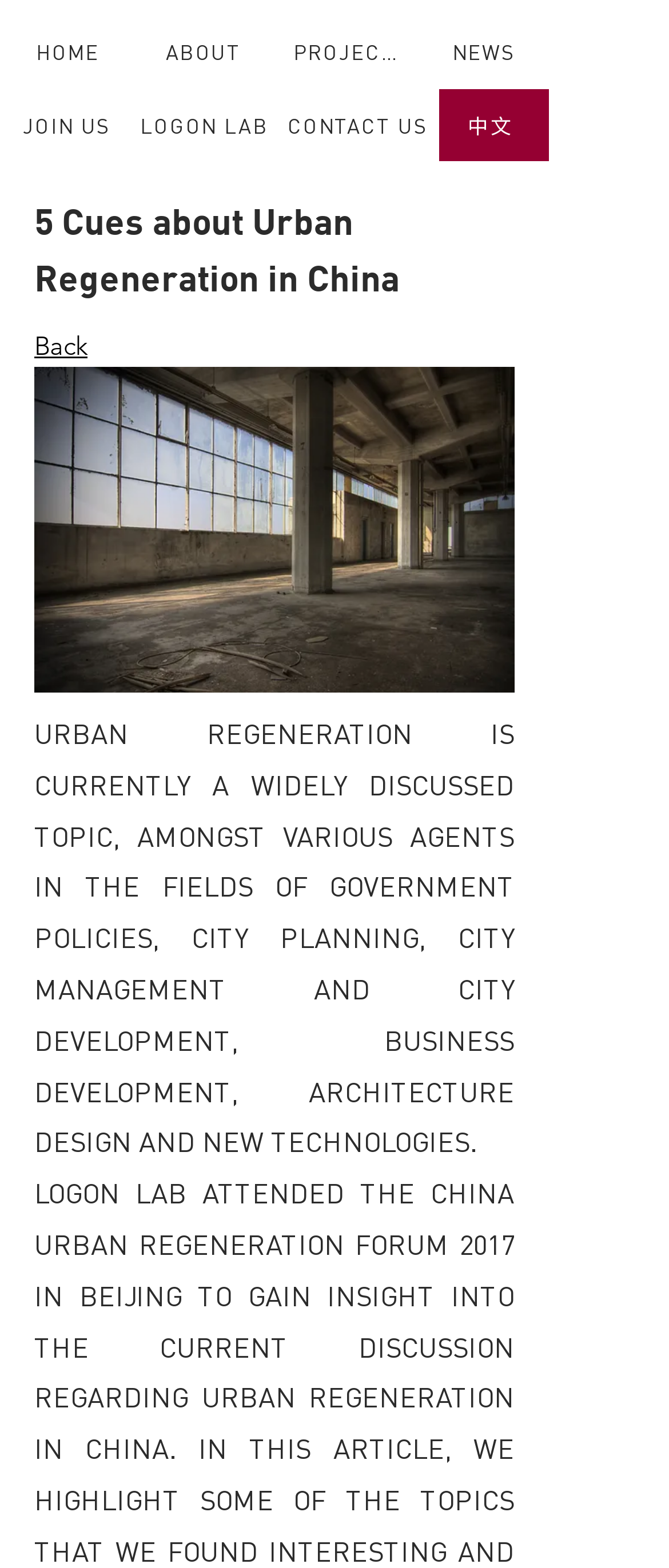Please find the bounding box coordinates of the element that needs to be clicked to perform the following instruction: "read about urban regeneration". The bounding box coordinates should be four float numbers between 0 and 1, represented as [left, top, right, bottom].

[0.051, 0.456, 0.769, 0.739]